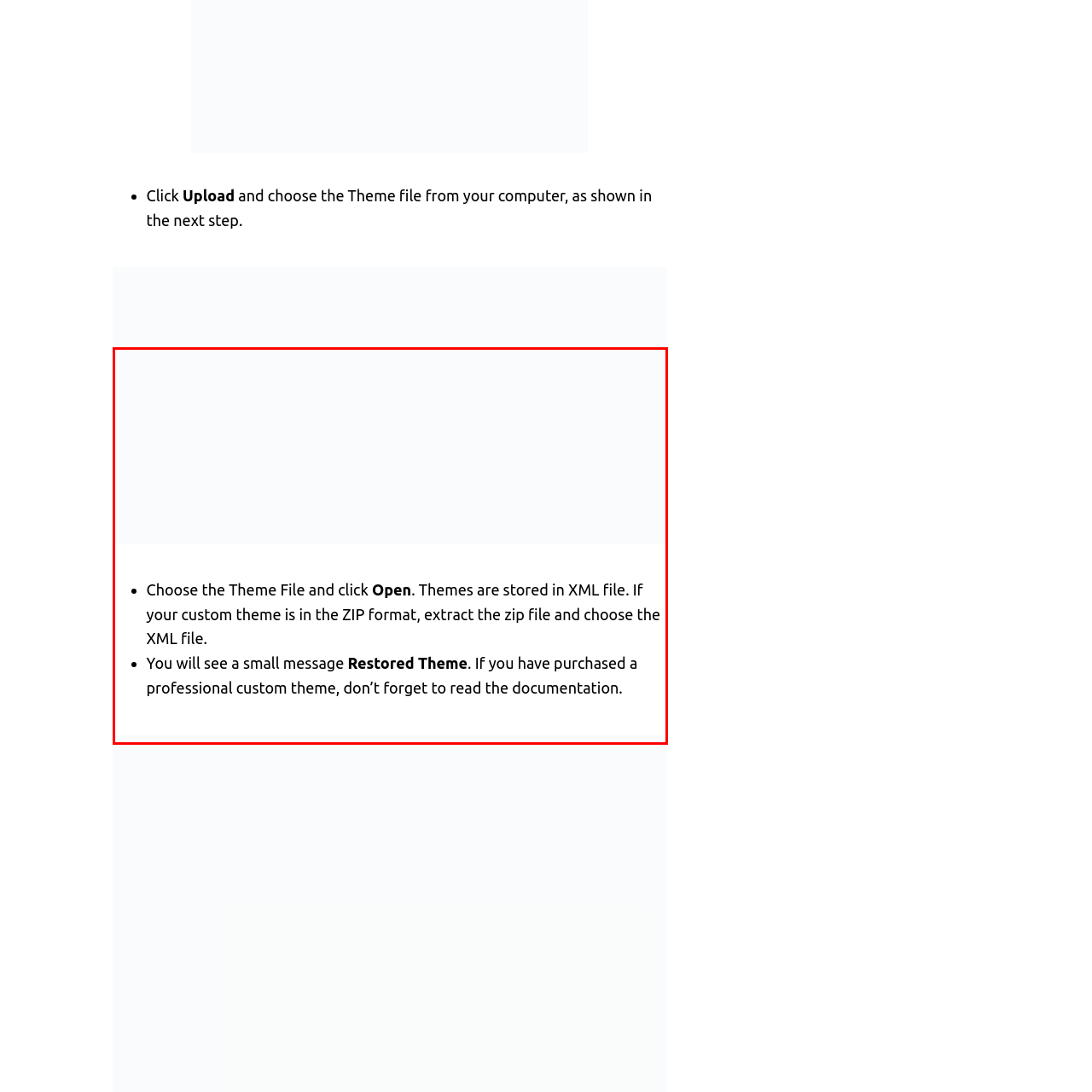What message appears after a theme is successfully uploaded?
Take a close look at the image within the red bounding box and respond to the question with detailed information.

The instructions state that once the theme is successfully uploaded, a confirmation message stating 'Restored Theme' will appear, indicating that the upload process was successful.